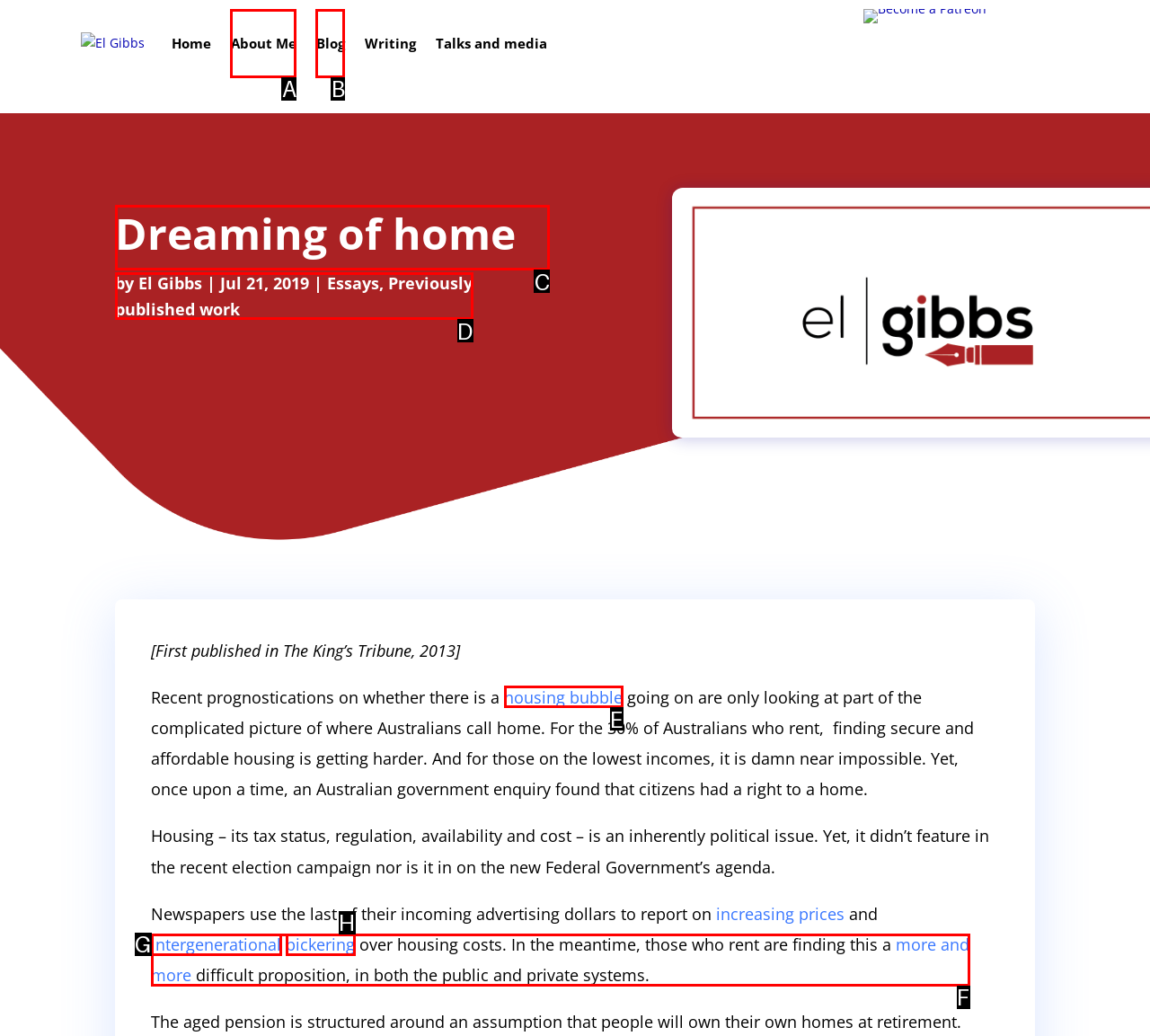Tell me which one HTML element you should click to complete the following task: Read the article 'Dreaming of home'
Answer with the option's letter from the given choices directly.

C